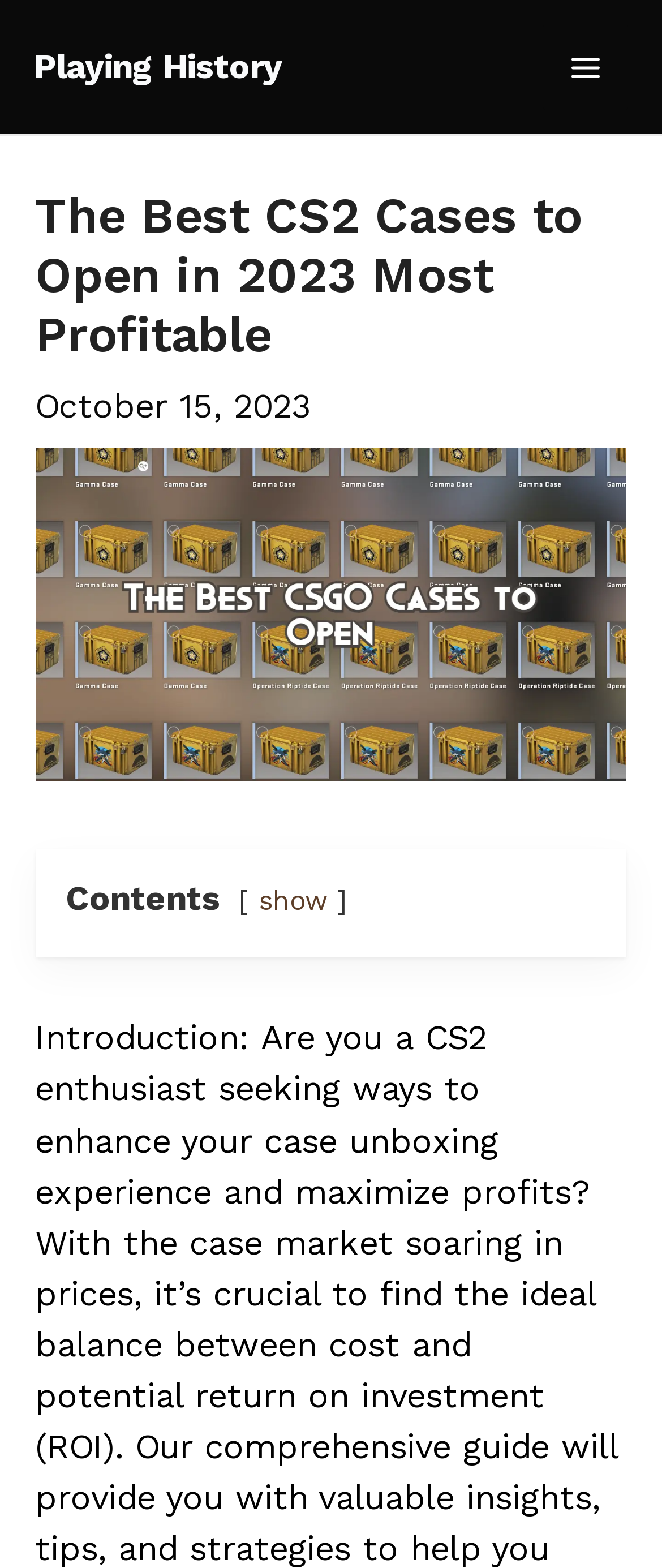Examine the image and give a thorough answer to the following question:
Is the main menu expanded?

I found the state of the main menu by looking at the button element with the text 'Main Menu'. The 'expanded' property of this element is set to 'False', indicating that the main menu is not expanded.